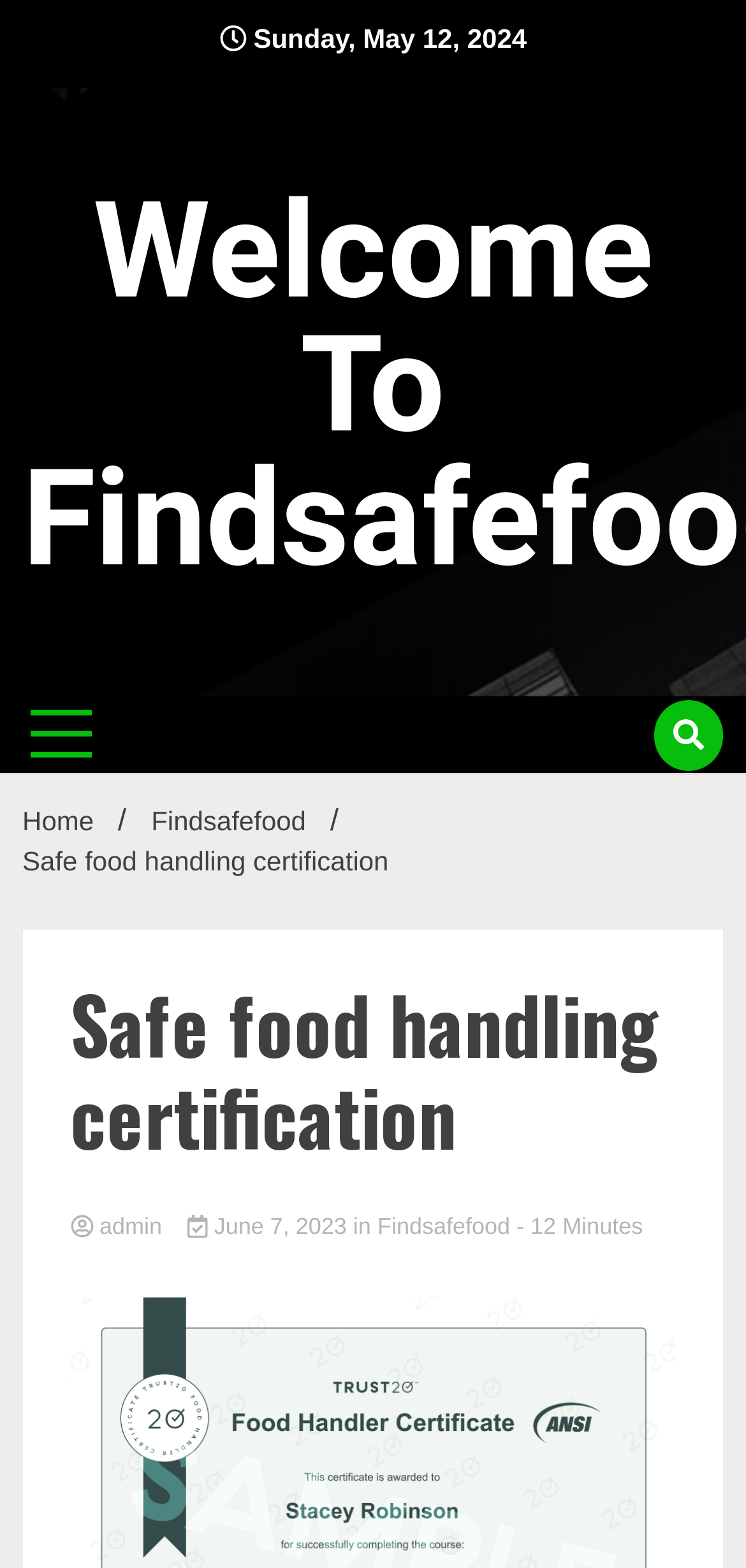Given the element description, predict the bounding box coordinates in the format (top-left x, top-left y, bottom-right x, bottom-right y). Make sure all values are between 0 and 1. Here is the element description: Home

[0.03, 0.514, 0.126, 0.533]